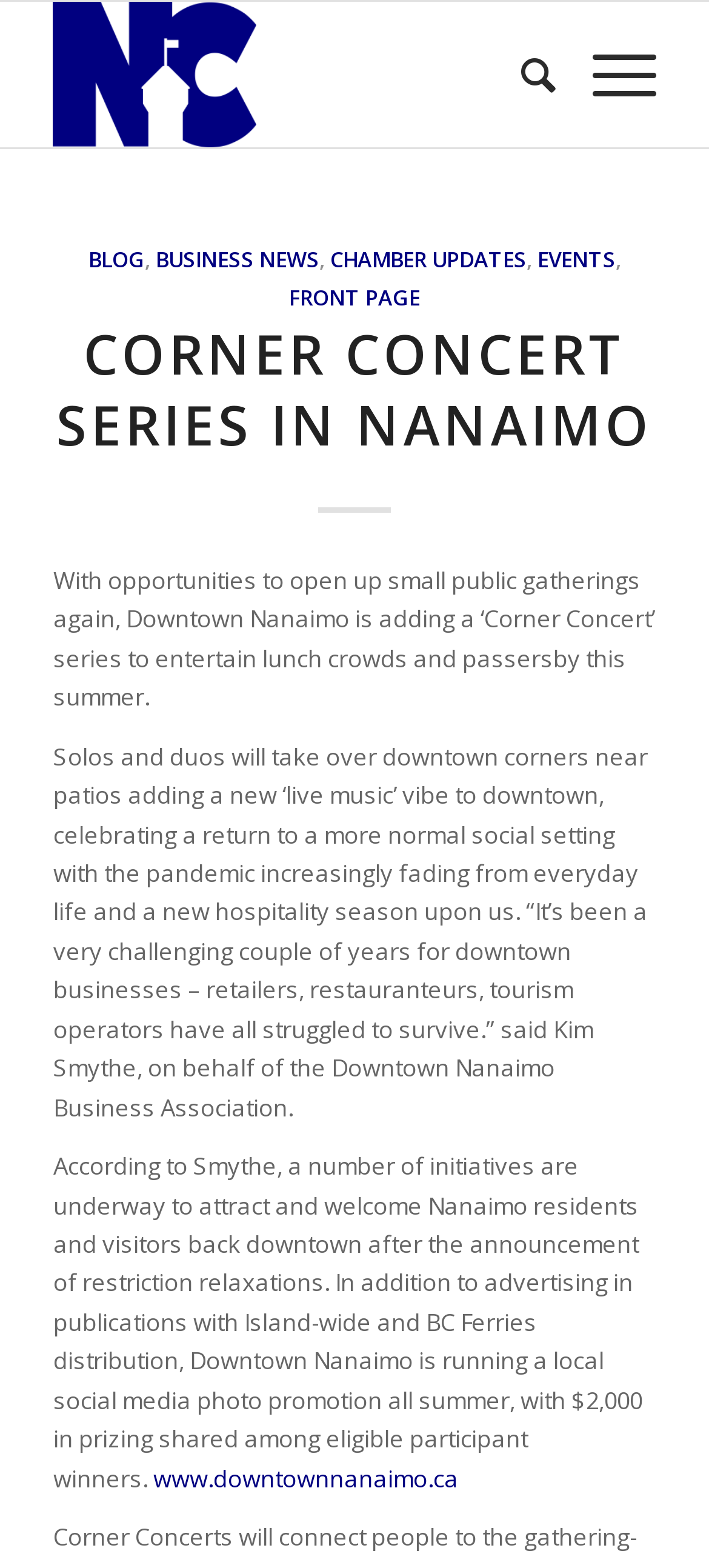What is the website of Downtown Nanaimo?
Please look at the screenshot and answer using one word or phrase.

www.downtownnanaimo.ca